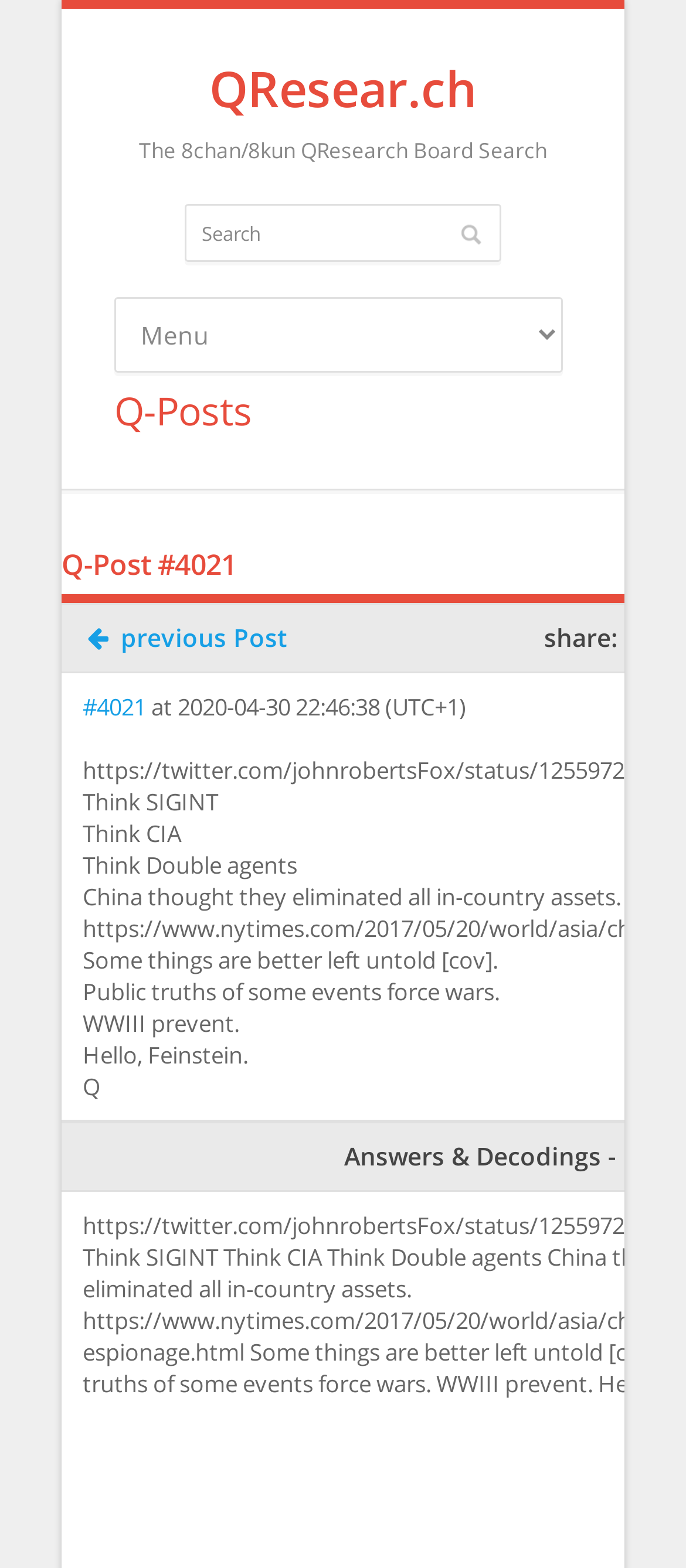Calculate the bounding box coordinates for the UI element based on the following description: "#4021". Ensure the coordinates are four float numbers between 0 and 1, i.e., [left, top, right, bottom].

[0.121, 0.441, 0.213, 0.461]